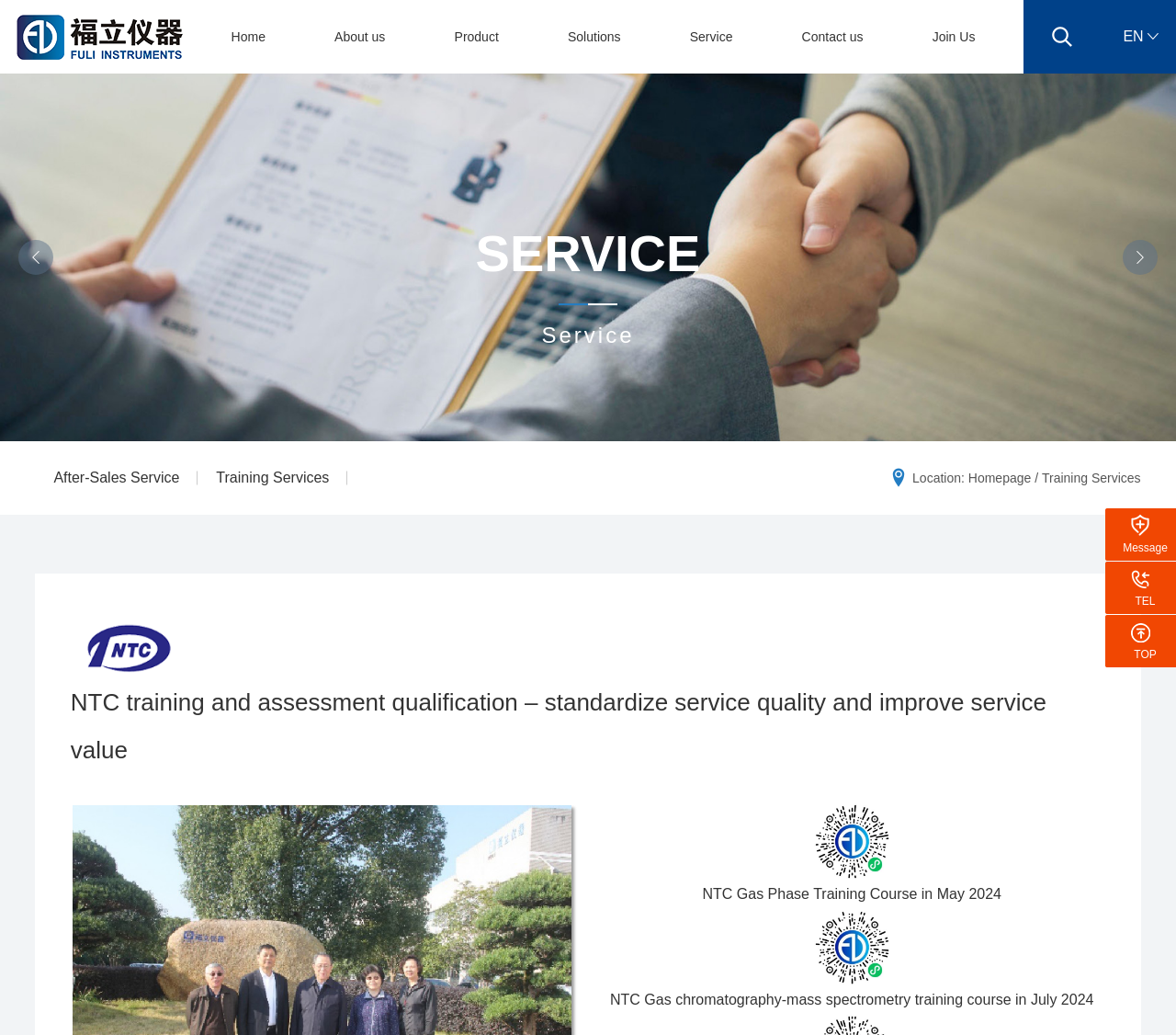Find the bounding box coordinates of the element to click in order to complete this instruction: "Search for something". The bounding box coordinates must be four float numbers between 0 and 1, denoted as [left, top, right, bottom].

[0.894, 0.026, 0.911, 0.045]